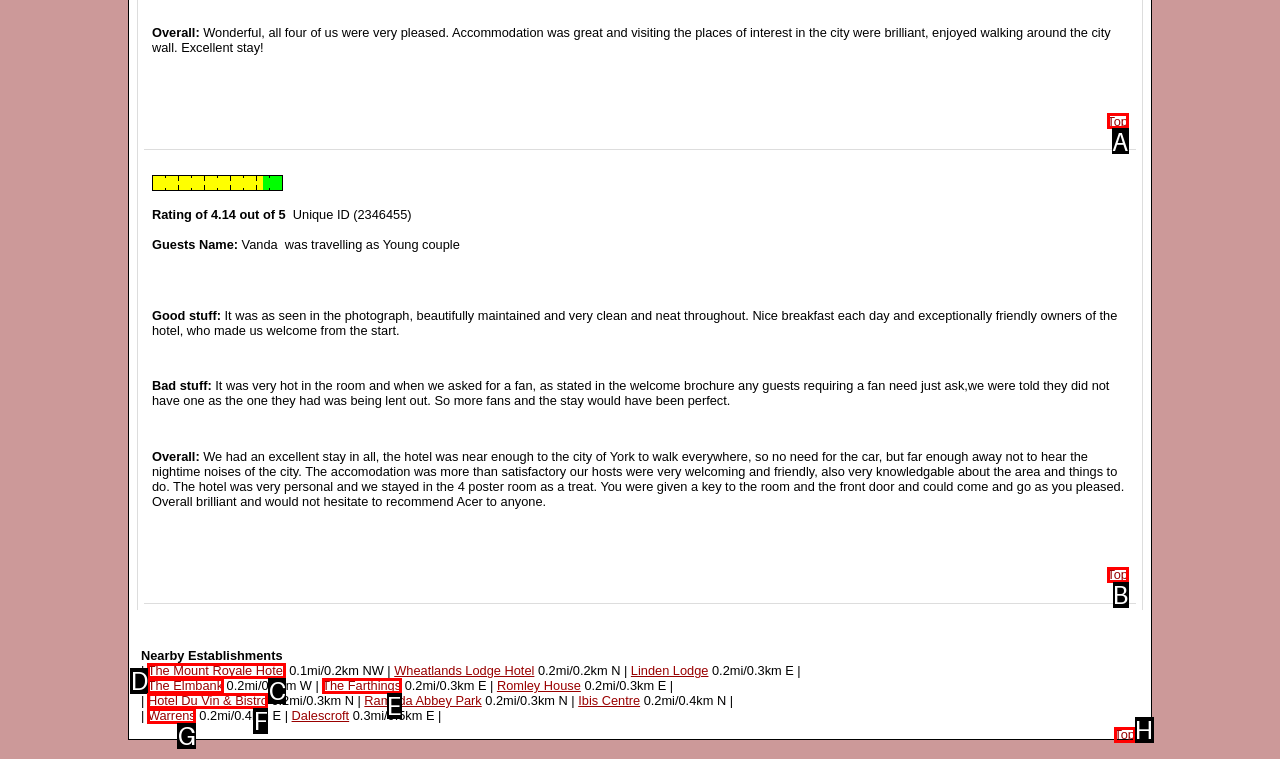Which option should be clicked to execute the task: Click on the 'Top' link at the bottom?
Reply with the letter of the chosen option.

H